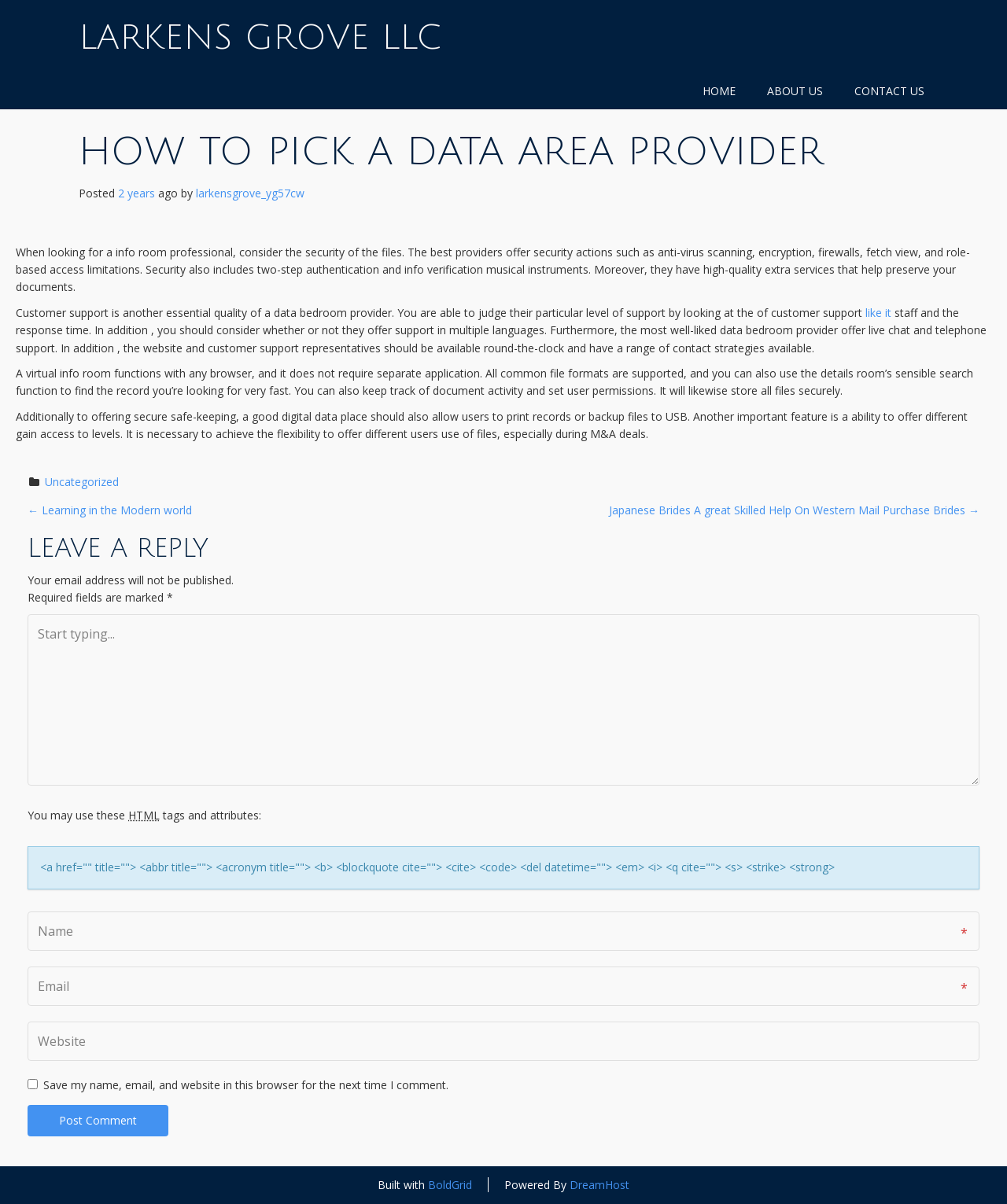What is the primary consideration when looking for a data room professional? Please answer the question using a single word or phrase based on the image.

Security of files